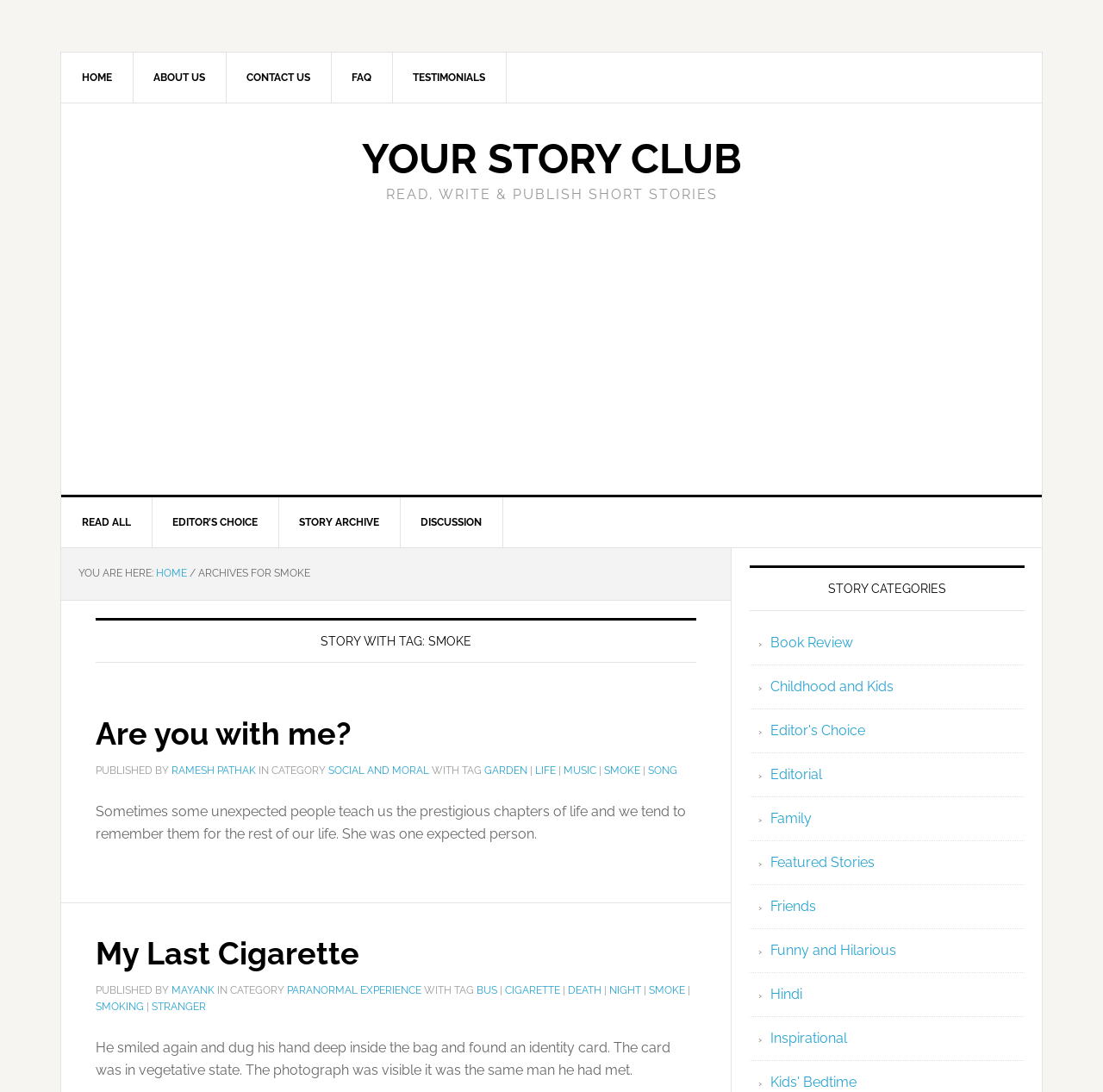How many stories are listed on this webpage?
Please provide a single word or phrase as the answer based on the screenshot.

At least 2